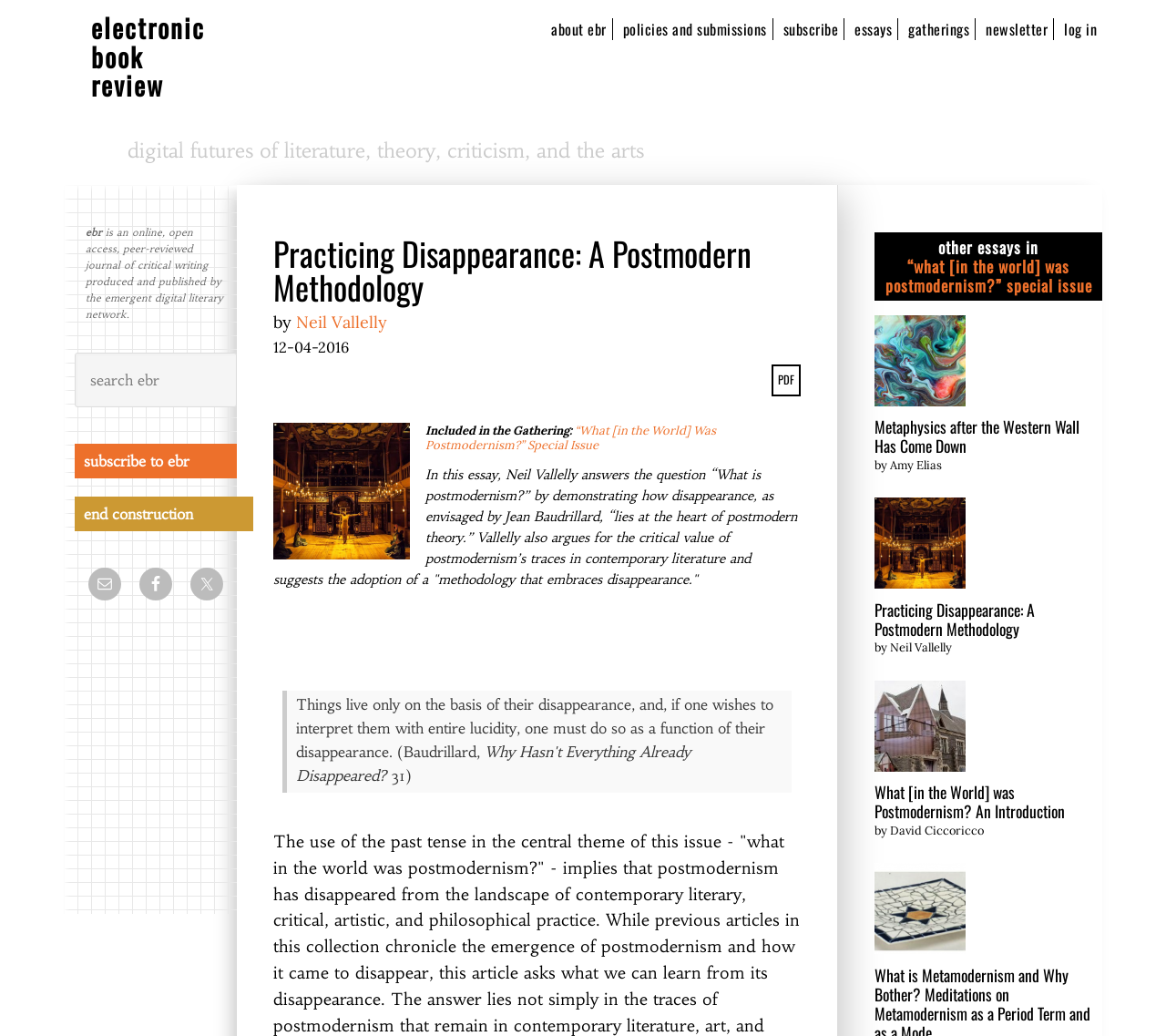How many social media links are there in the 'Secondary Sidebar' section?
Using the picture, provide a one-word or short phrase answer.

3